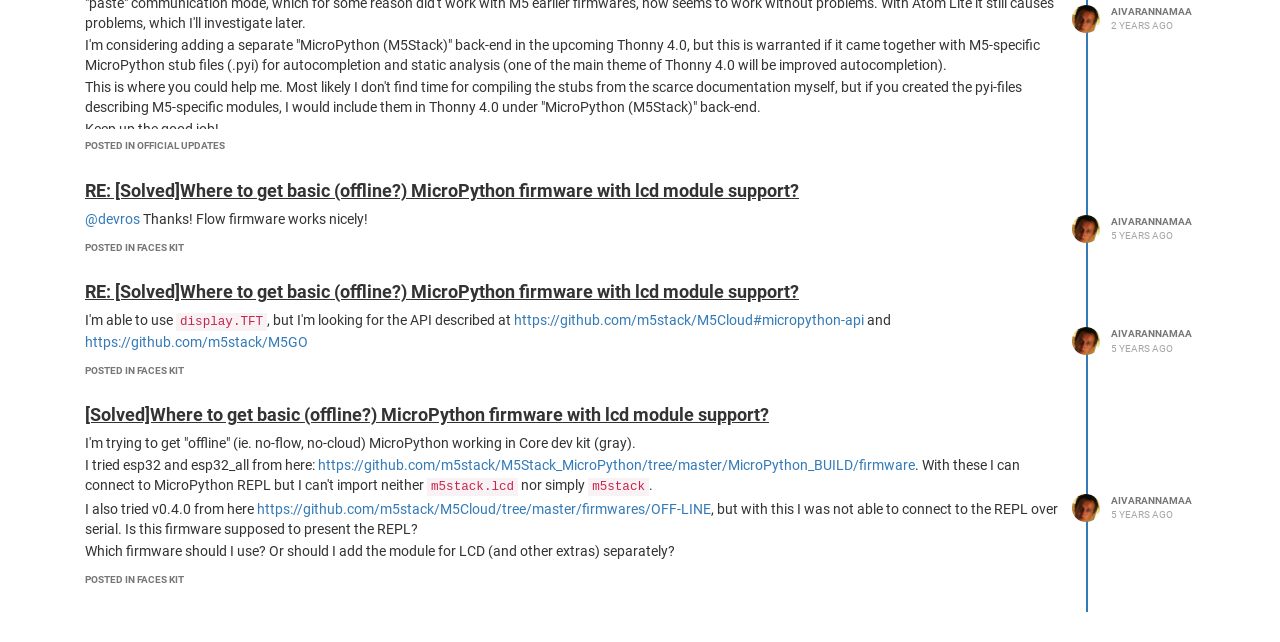Show the bounding box coordinates for the HTML element as described: "https://github.com/m5stack/M5Cloud/tree/master/firmwares/OFF-LINE".

[0.201, 0.781, 0.555, 0.805]